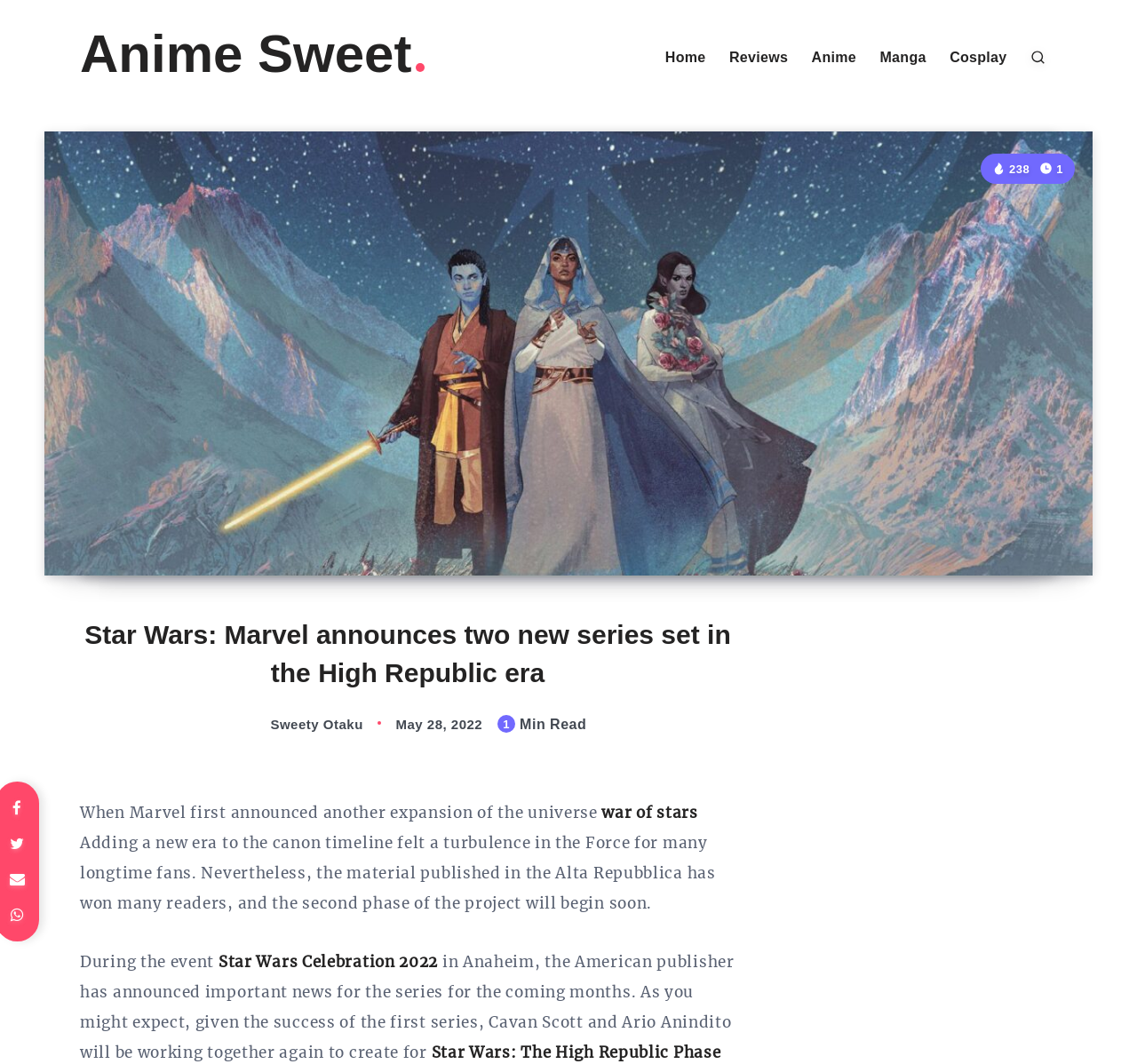Locate the bounding box of the UI element with the following description: "Anime Sweet".

[0.07, 0.021, 0.378, 0.081]